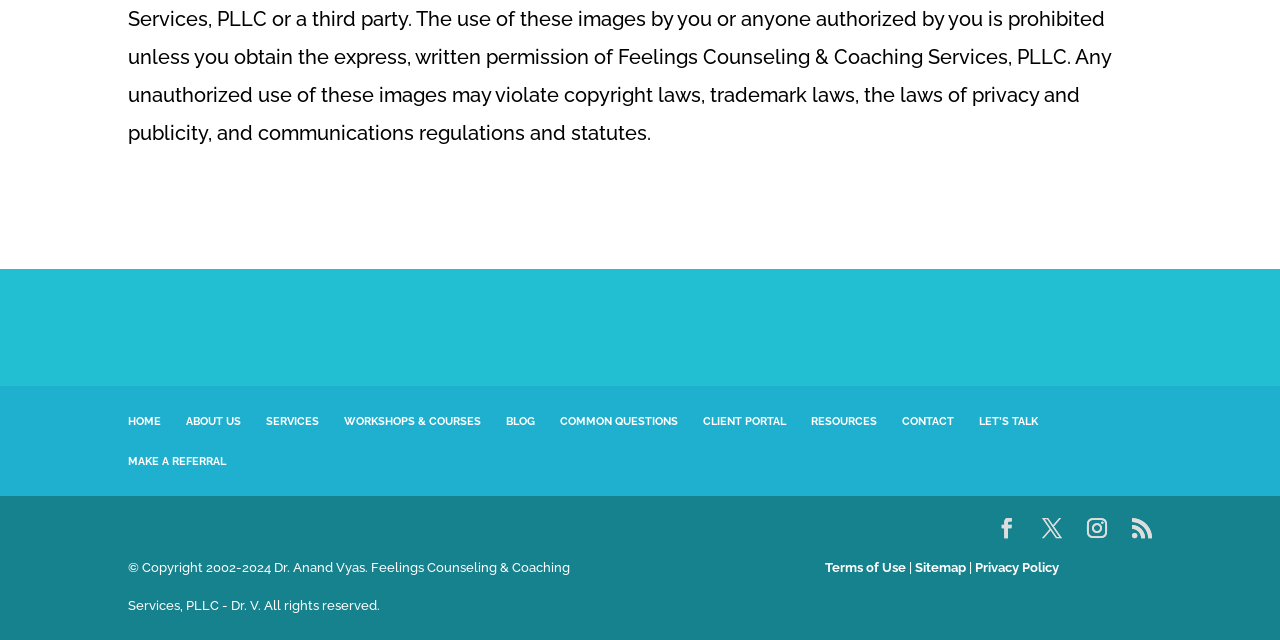From the element description: "X", extract the bounding box coordinates of the UI element. The coordinates should be expressed as four float numbers between 0 and 1, in the order [left, top, right, bottom].

[0.814, 0.799, 0.83, 0.858]